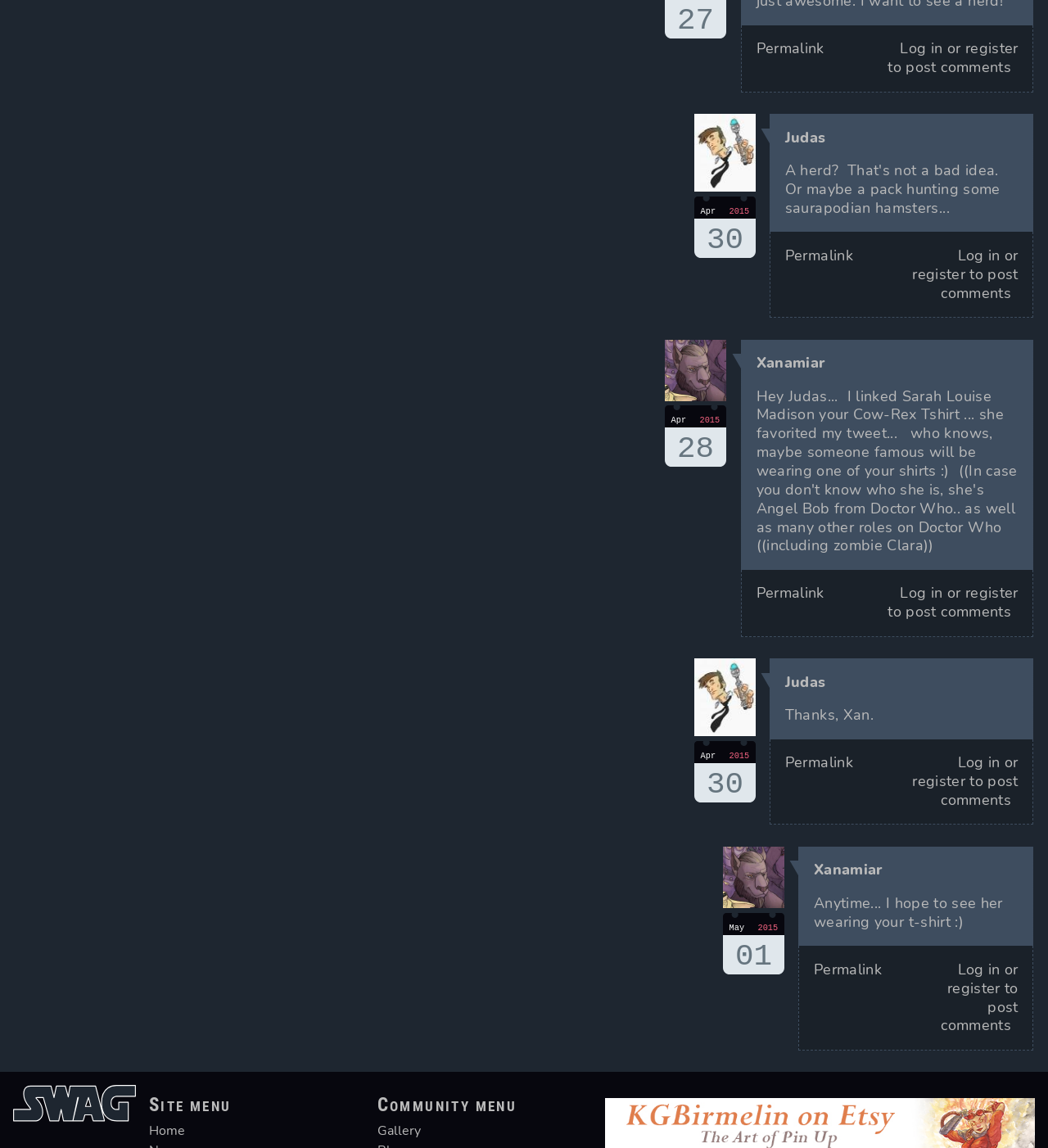Pinpoint the bounding box coordinates of the element you need to click to execute the following instruction: "click on the permalink". The bounding box should be represented by four float numbers between 0 and 1, in the format [left, top, right, bottom].

[0.722, 0.034, 0.787, 0.051]